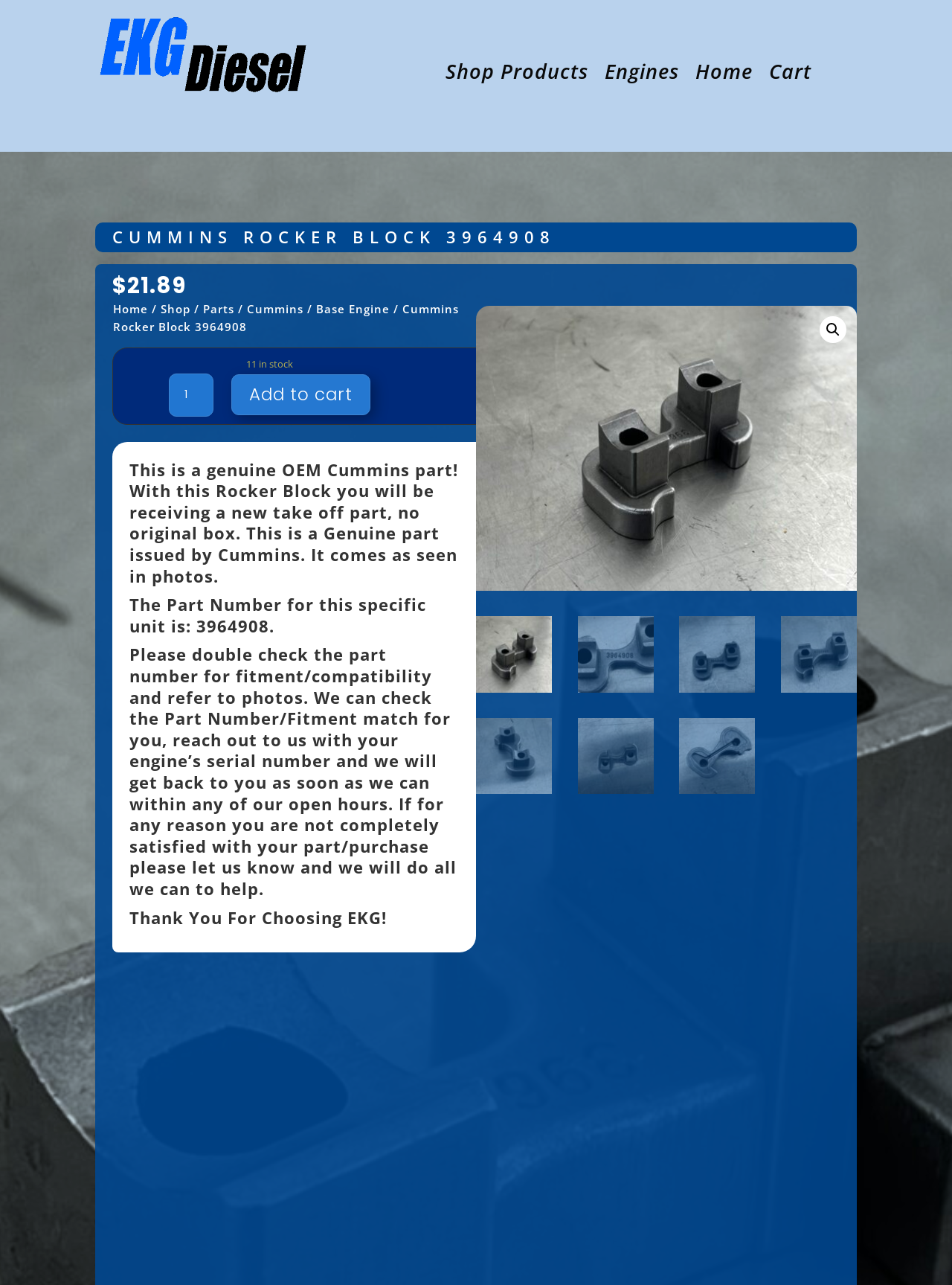What is the part number of the Cummins Rocker Block?
Look at the image and provide a detailed response to the question.

I found the part number of the Cummins Rocker Block by looking at the heading elements on the webpage. Specifically, I found the heading element with the text 'The Part Number for this specific unit is: 3964908.' which indicates the part number of the product.